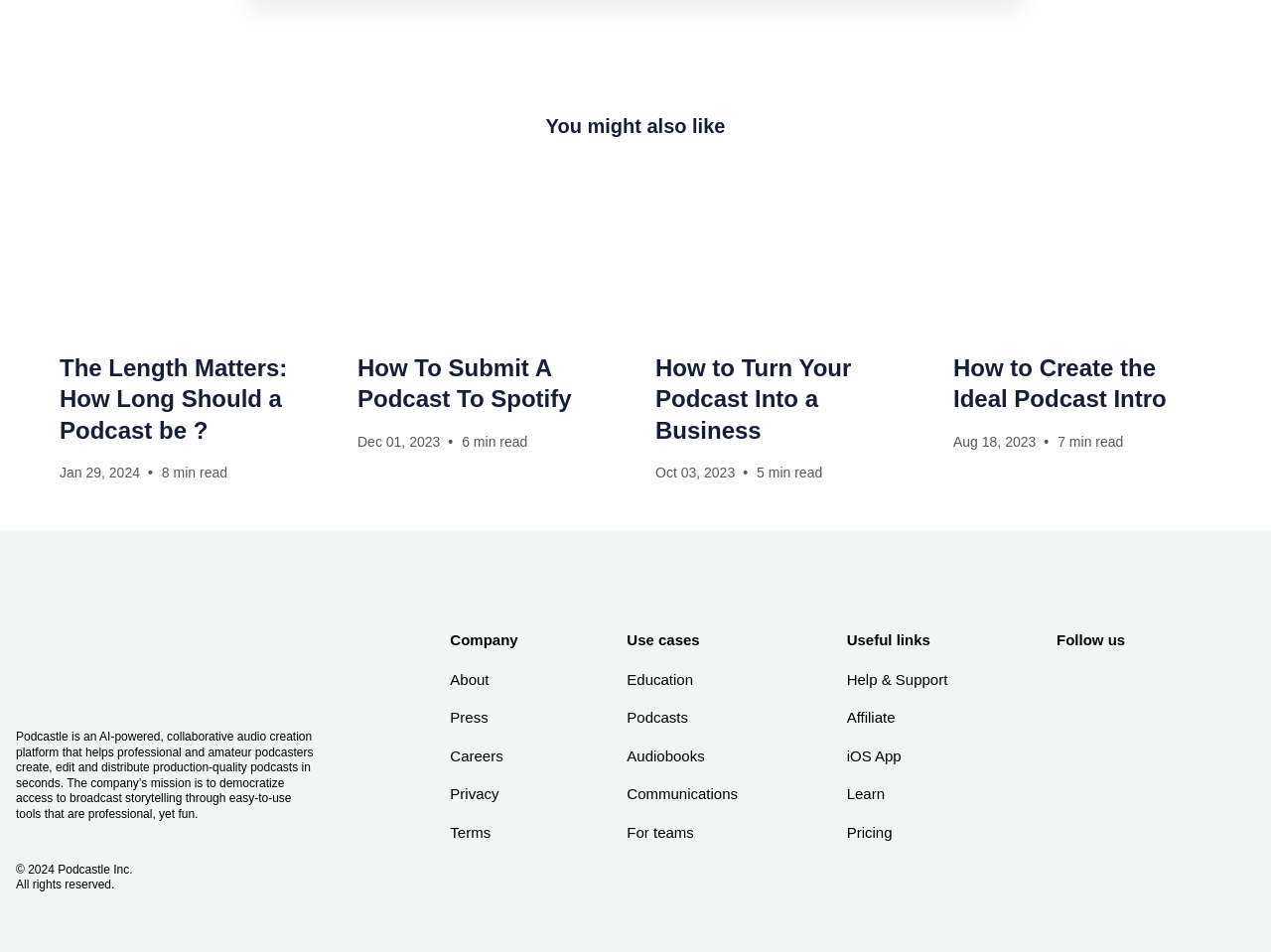What is the title of the first article?
Refer to the image and provide a one-word or short phrase answer.

The Length Matters